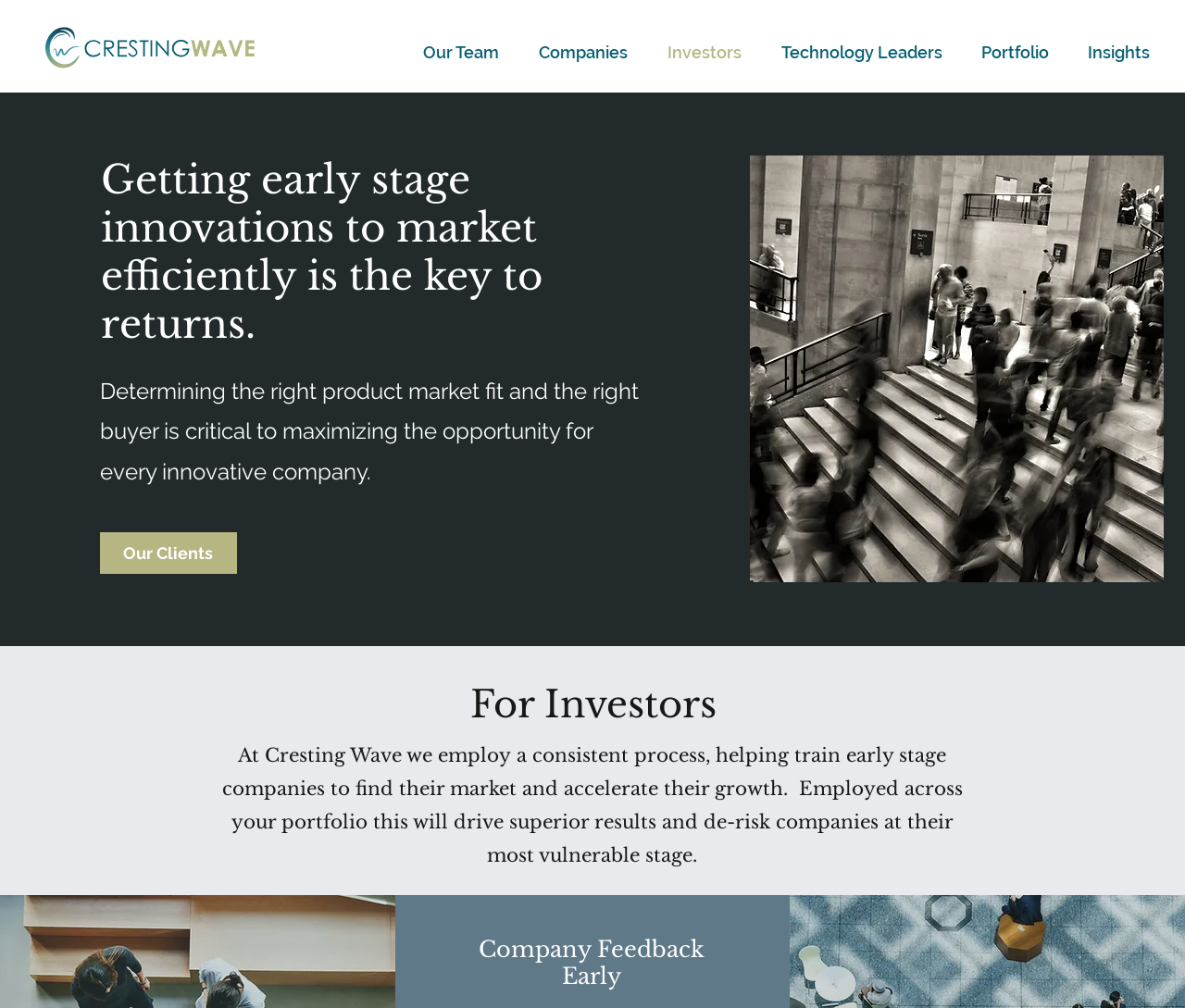Please determine the bounding box coordinates for the UI element described here. Use the format (top-left x, top-left y, bottom-right x, bottom-right y) with values bounded between 0 and 1: Our Clients

[0.084, 0.528, 0.2, 0.569]